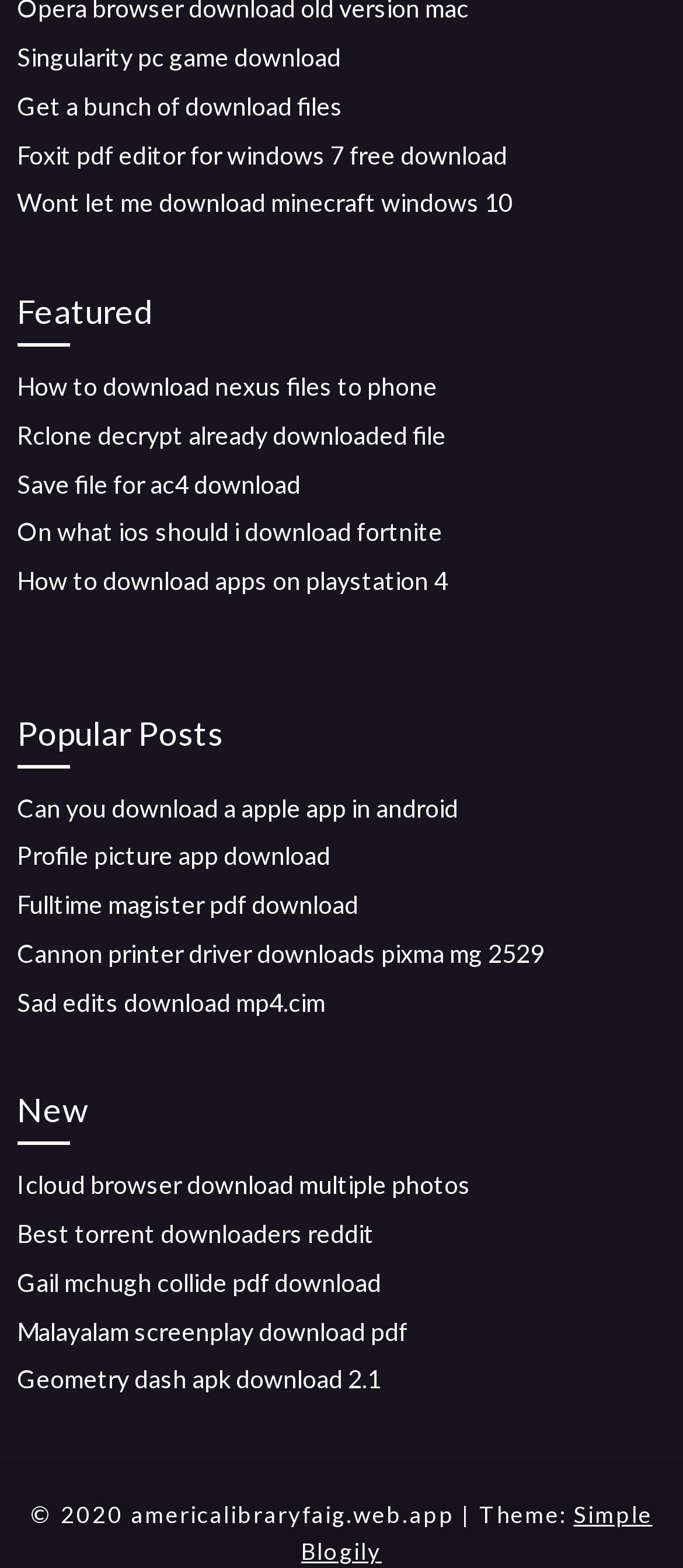What is the purpose of the links under the 'Featured' heading?
Please ensure your answer to the question is detailed and covers all necessary aspects.

The links under the 'Featured' heading seem to provide download options for various software, games, and files. The links are descriptive, indicating what can be downloaded, such as 'Singularity pc game download' or 'Foxit pdf editor for windows 7 free download'.